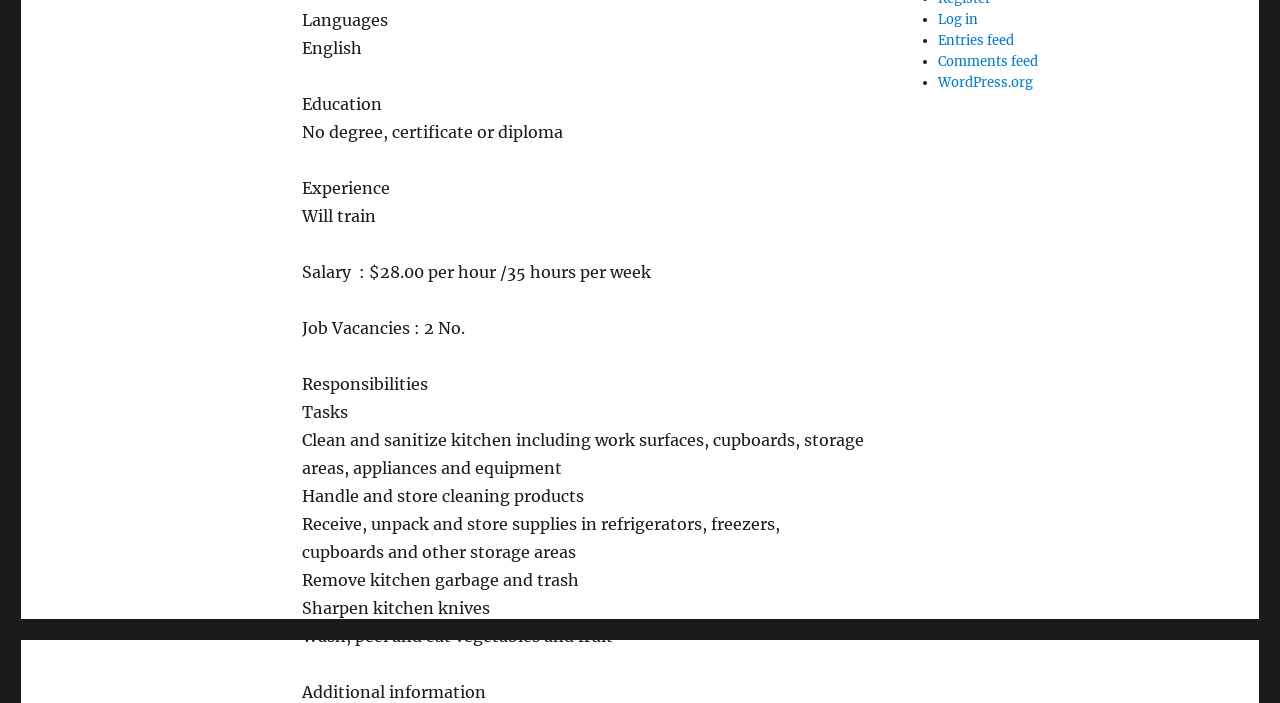Using the element description provided, determine the bounding box coordinates in the format (top-left x, top-left y, bottom-right x, bottom-right y). Ensure that all values are floating point numbers between 0 and 1. Element description: WordPress.org

[0.733, 0.105, 0.807, 0.129]